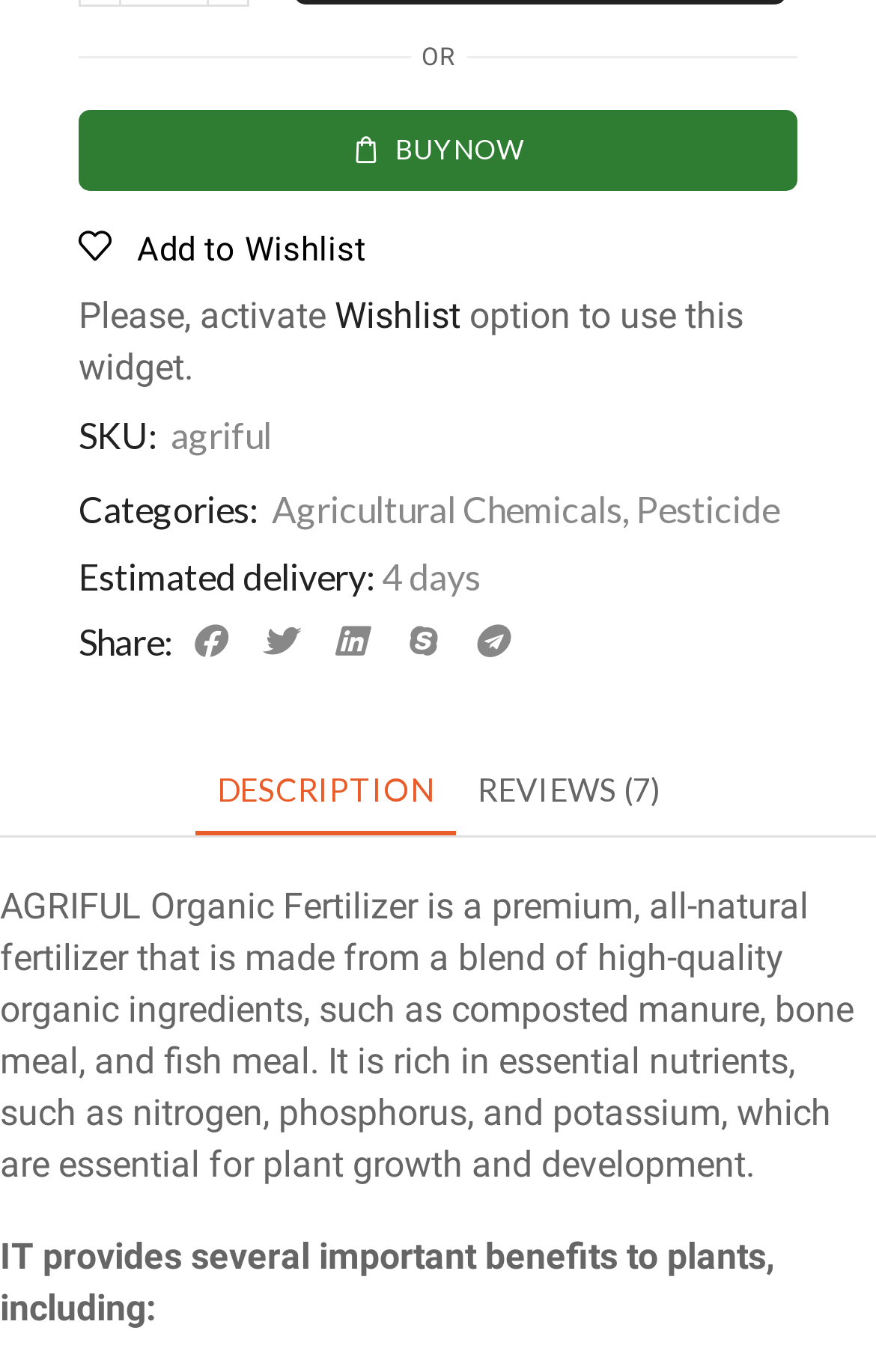Respond to the question below with a single word or phrase:
What is the product name?

AGRIFUL Organic Fertilizer